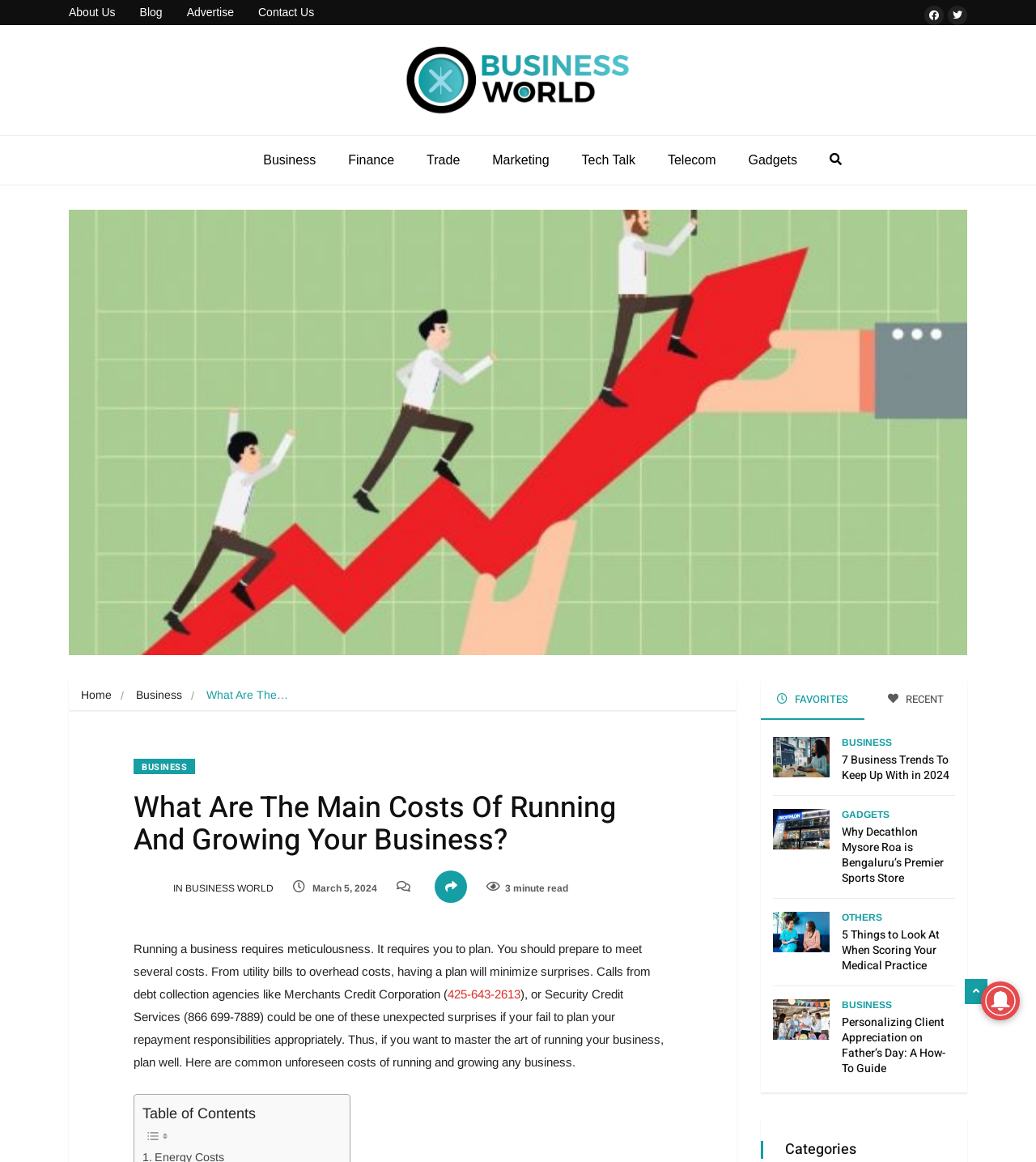Analyze the image and deliver a detailed answer to the question: What is the topic of the article with the heading 'What Are The Main Costs Of Running And Growing Your Business?'?

The article with the heading 'What Are The Main Costs Of Running And Growing Your Business?' is categorized under 'BUSINESS' as it discusses the costs associated with running and growing a business.